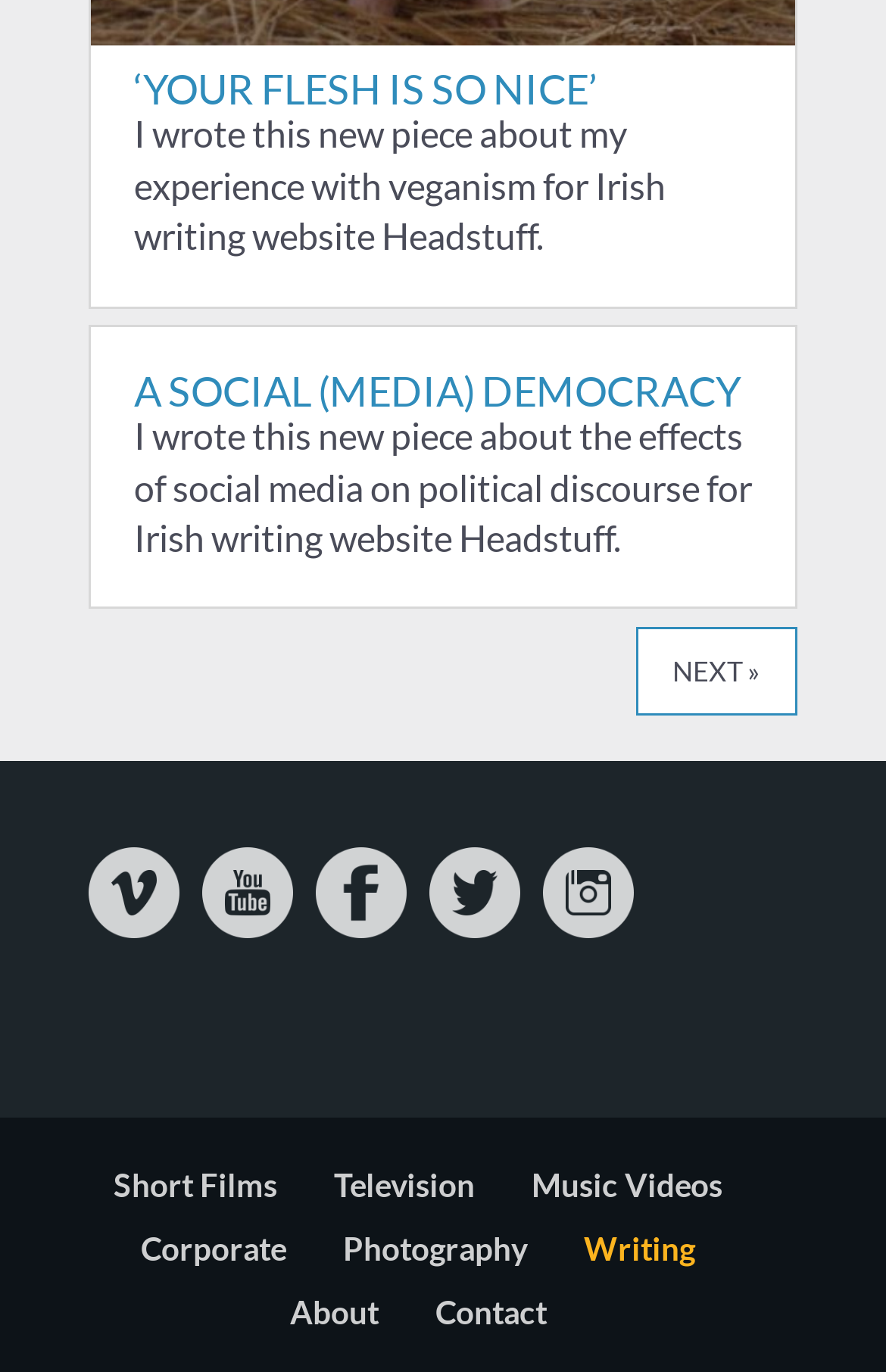Find the bounding box coordinates of the area to click in order to follow the instruction: "explore the writing section".

[0.659, 0.896, 0.785, 0.924]